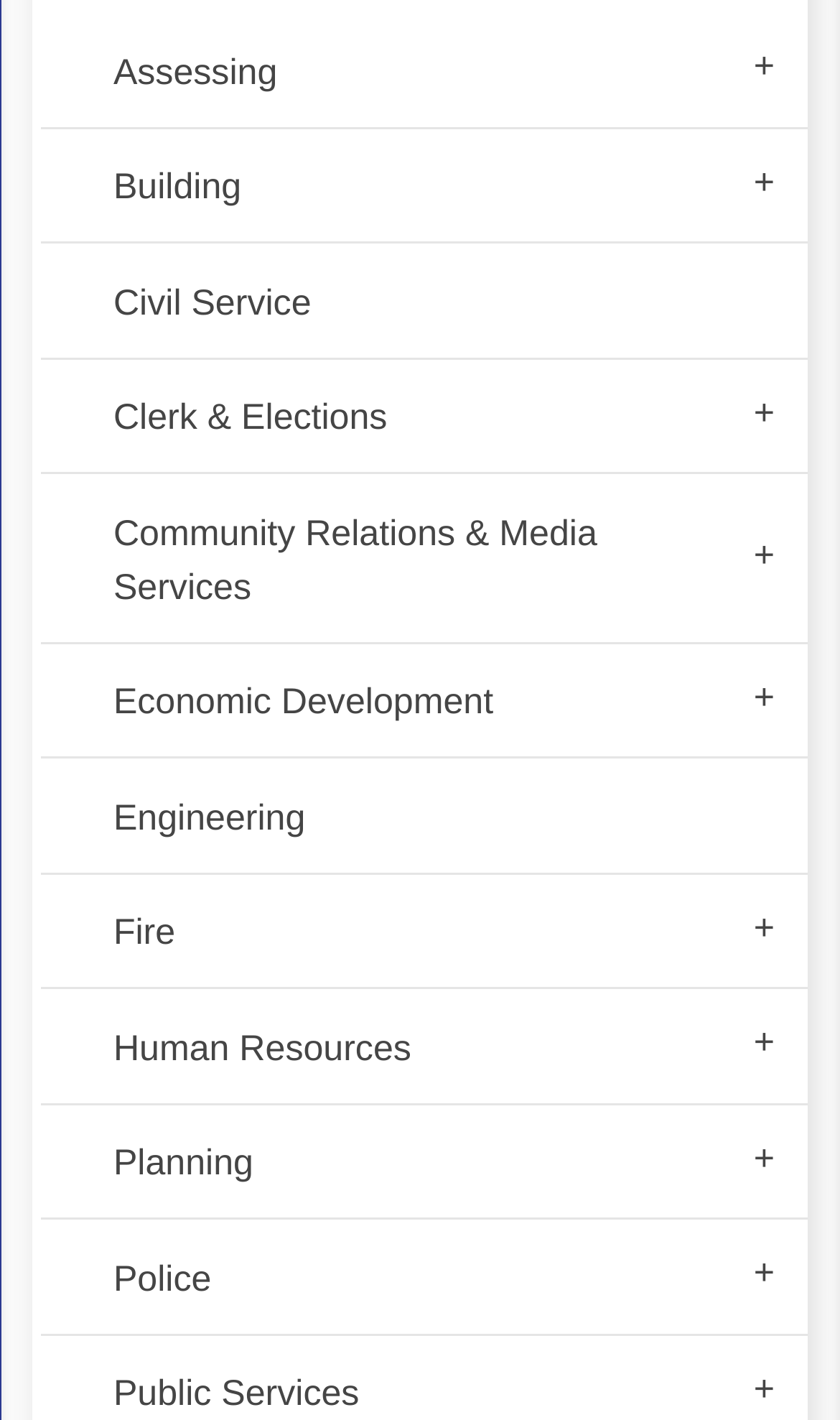Bounding box coordinates should be in the format (top-left x, top-left y, bottom-right x, bottom-right y) and all values should be floating point numbers between 0 and 1. Determine the bounding box coordinate for the UI element described as: parent_node: Police title="Expand Police Submenu"

[0.858, 0.859, 0.961, 0.941]